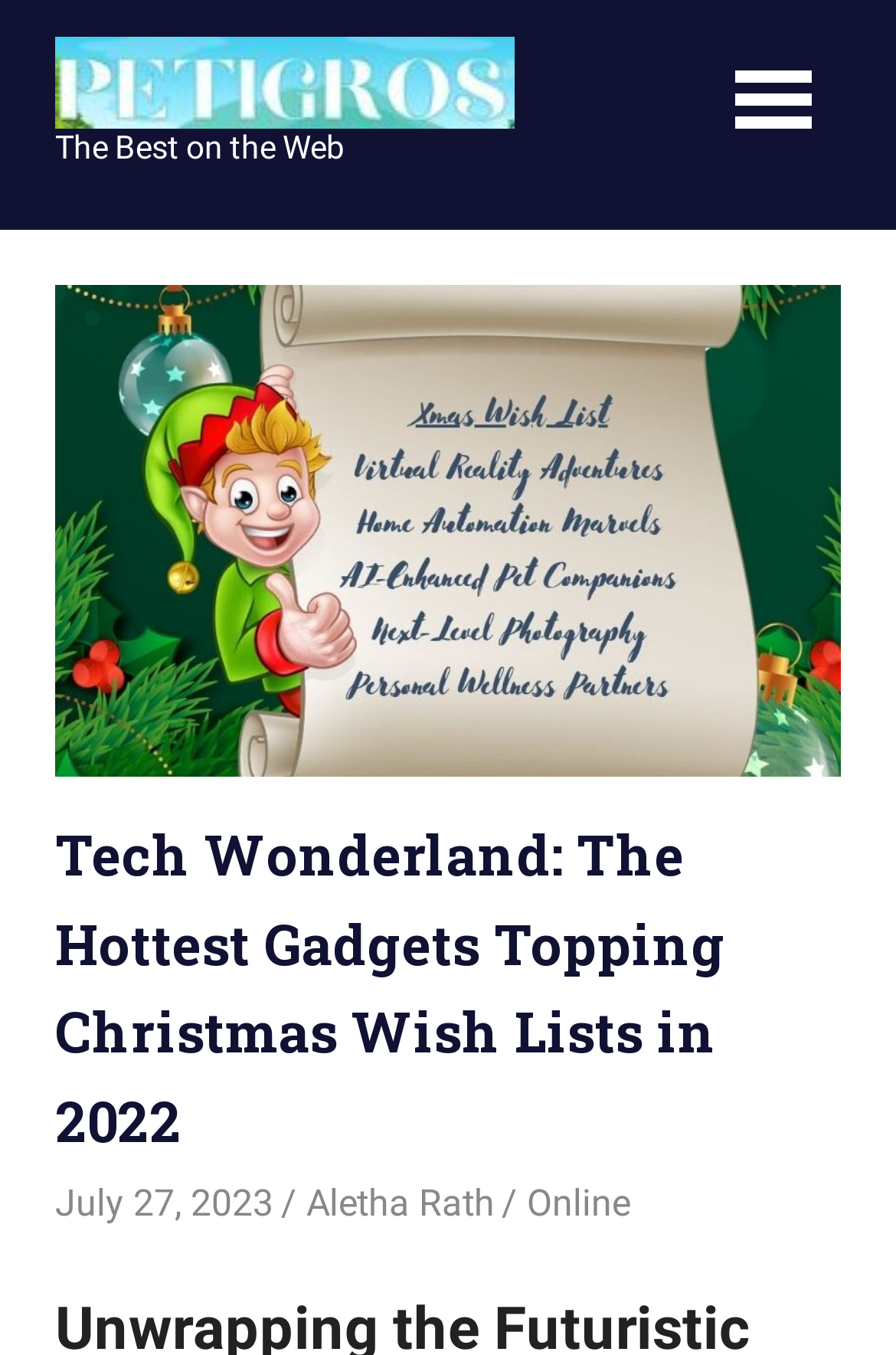Please answer the following question as detailed as possible based on the image: 
Who is the author of the article?

The author of the article can be found at the bottom of the webpage, where it is written as 'Aletha Rath', which is a link.